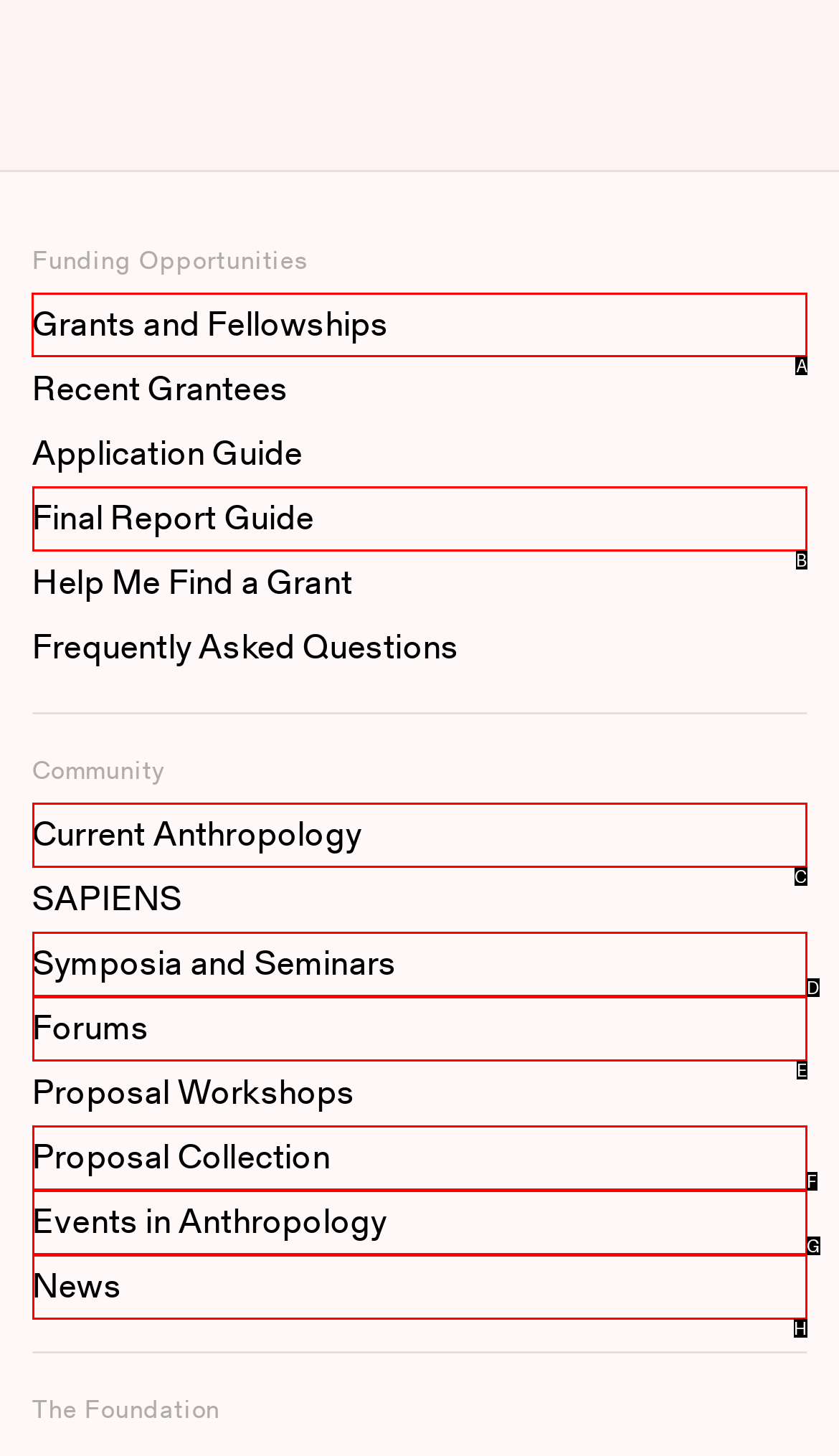For the instruction: Learn about grants and fellowships, which HTML element should be clicked?
Respond with the letter of the appropriate option from the choices given.

A